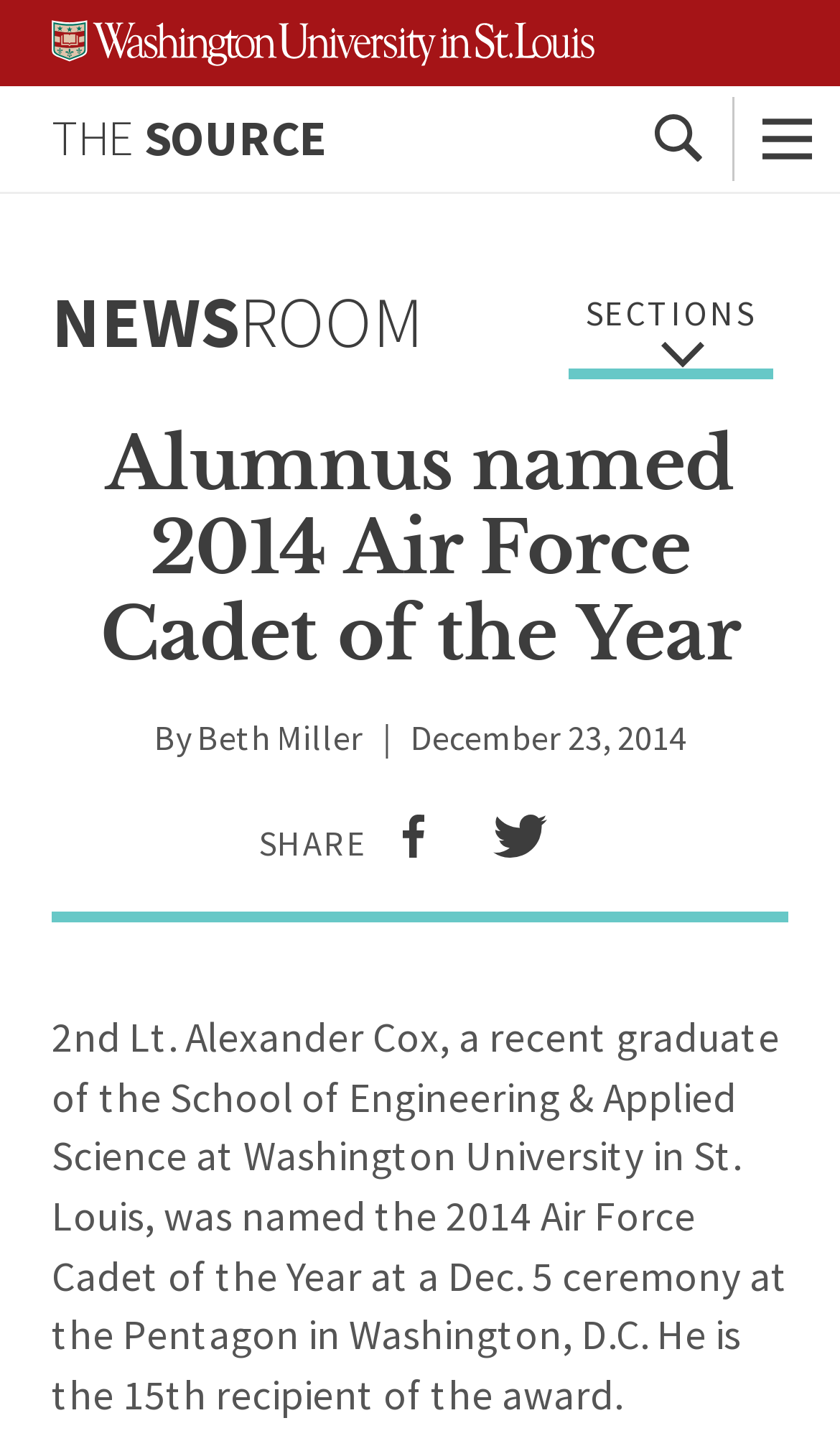When was the article published? Using the information from the screenshot, answer with a single word or phrase.

December 23, 2014